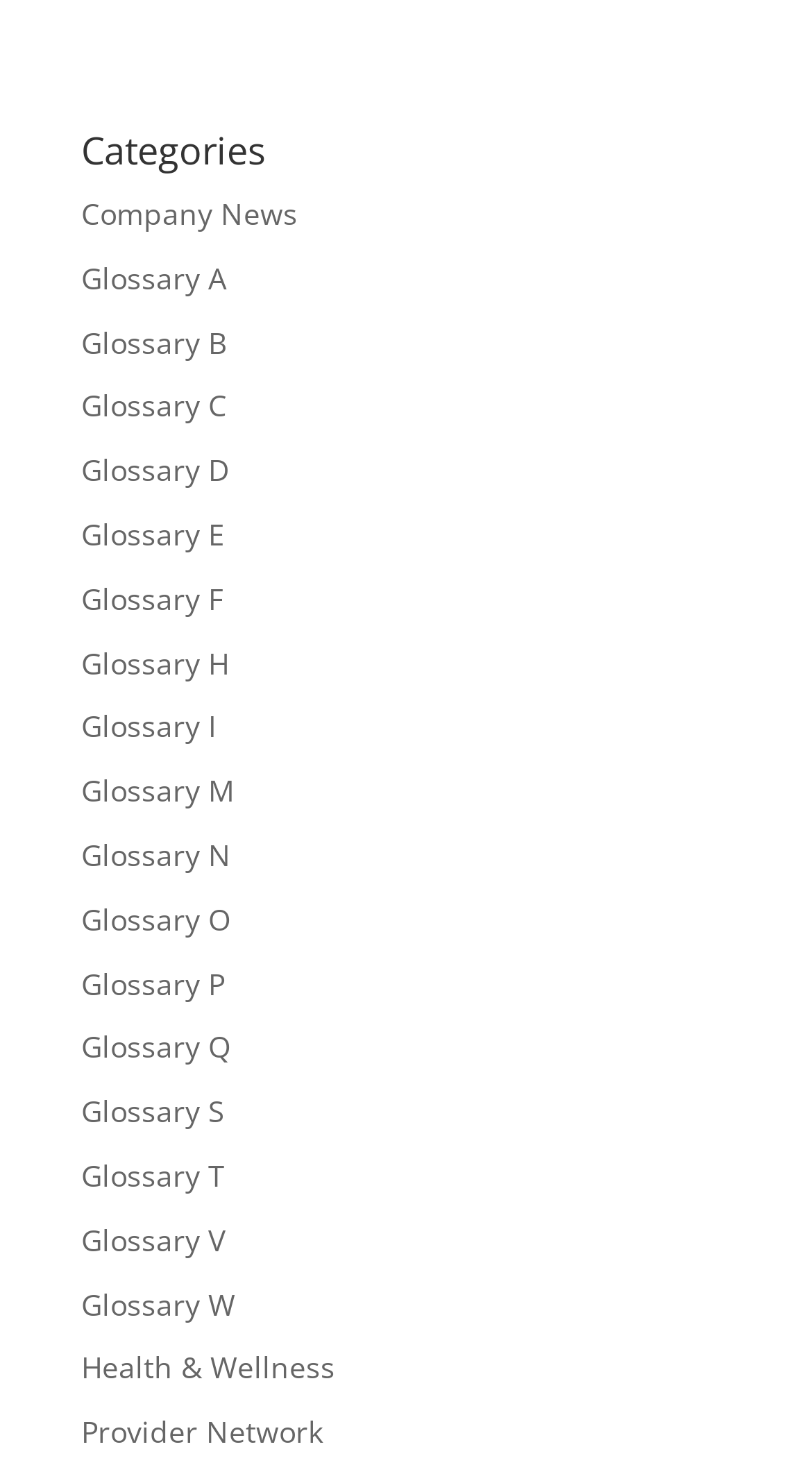Given the element description: "Health & Wellness", predict the bounding box coordinates of this UI element. The coordinates must be four float numbers between 0 and 1, given as [left, top, right, bottom].

[0.1, 0.92, 0.413, 0.947]